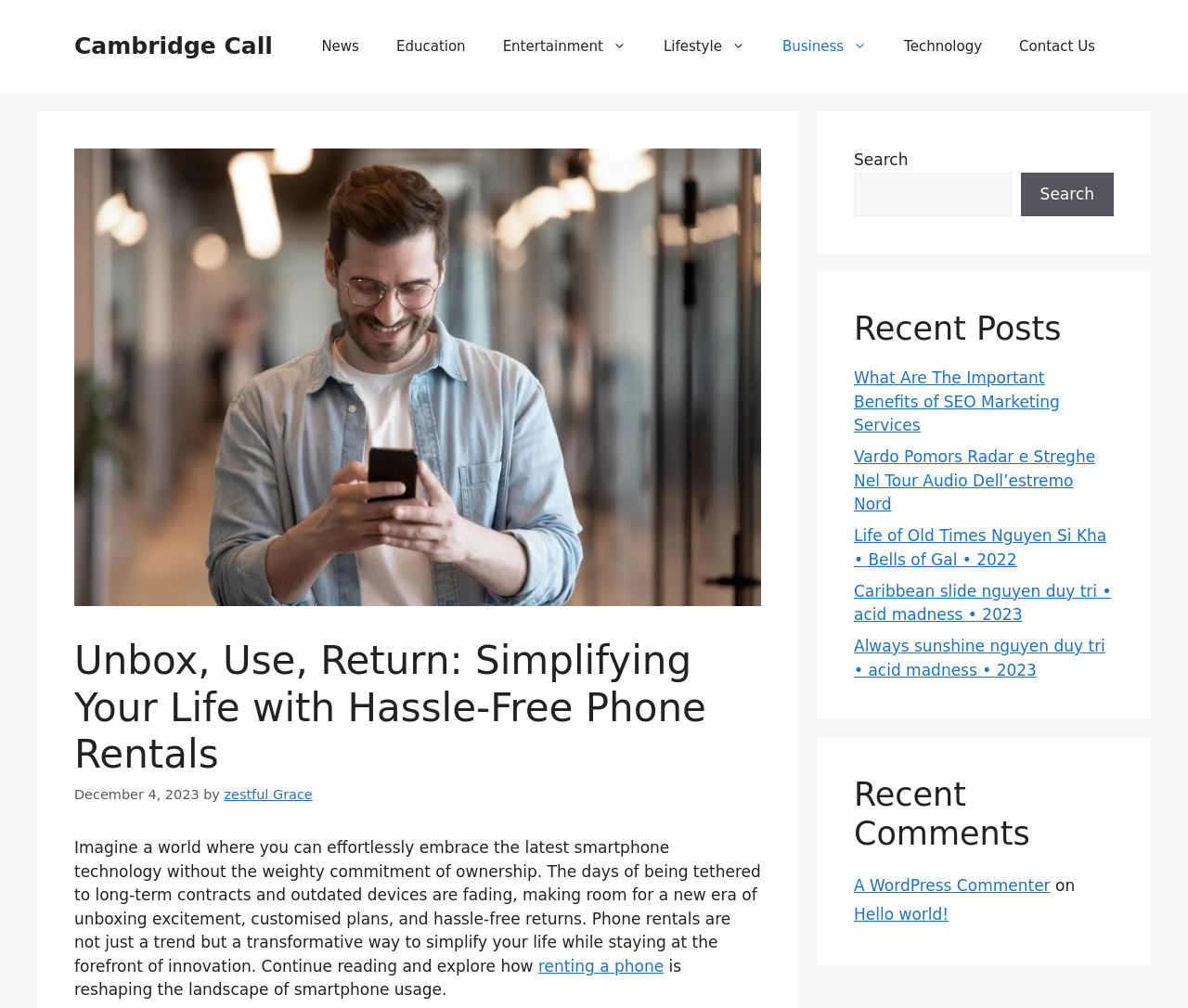Determine the bounding box coordinates of the region that needs to be clicked to achieve the task: "Search for something".

[0.719, 0.171, 0.851, 0.215]